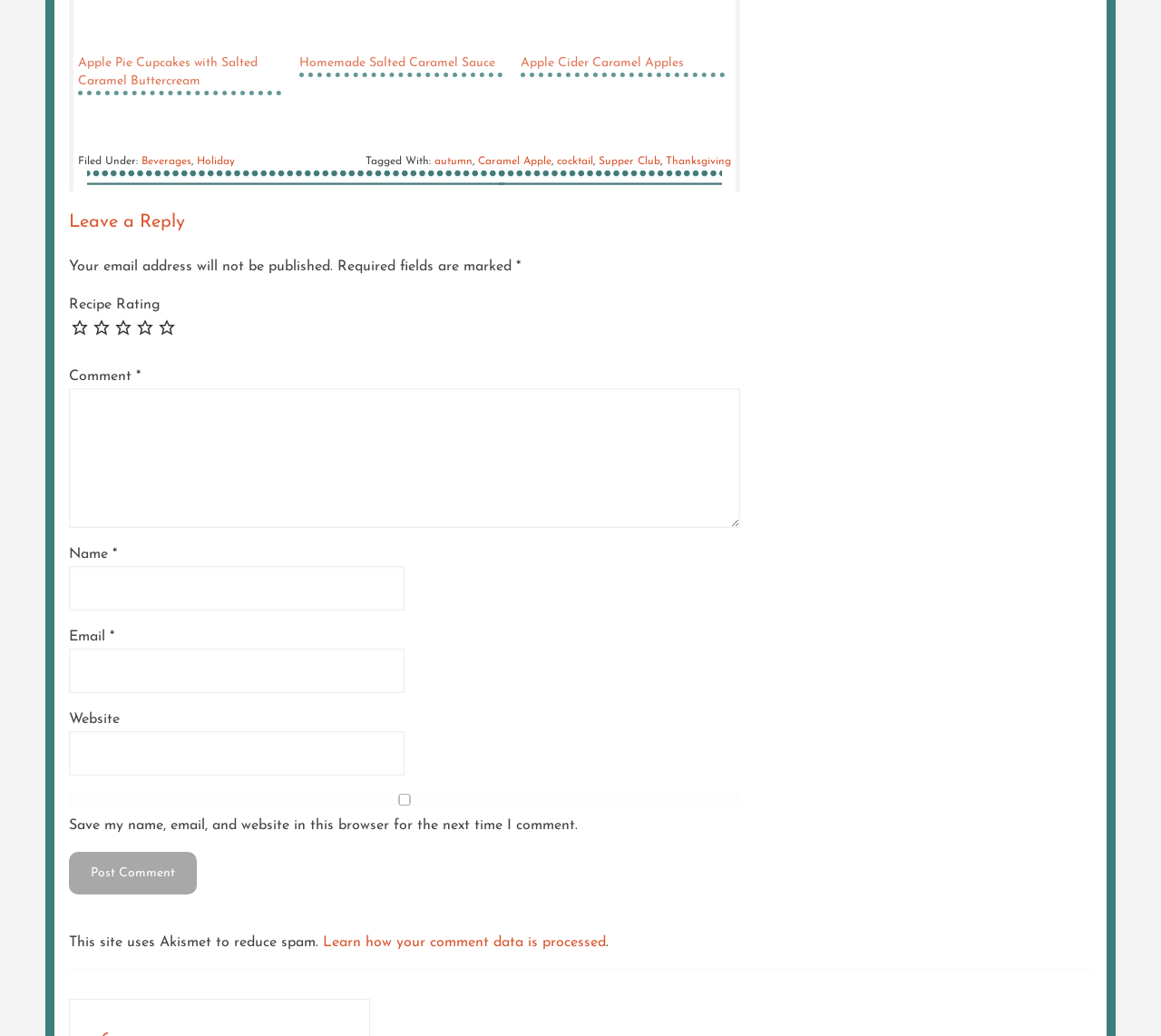What categories is the recipe filed under?
Please elaborate on the answer to the question with detailed information.

In the footer section of the webpage, there is a 'Filed Under:' label followed by links to categories. The categories mentioned are 'Beverages' and 'Holiday'.